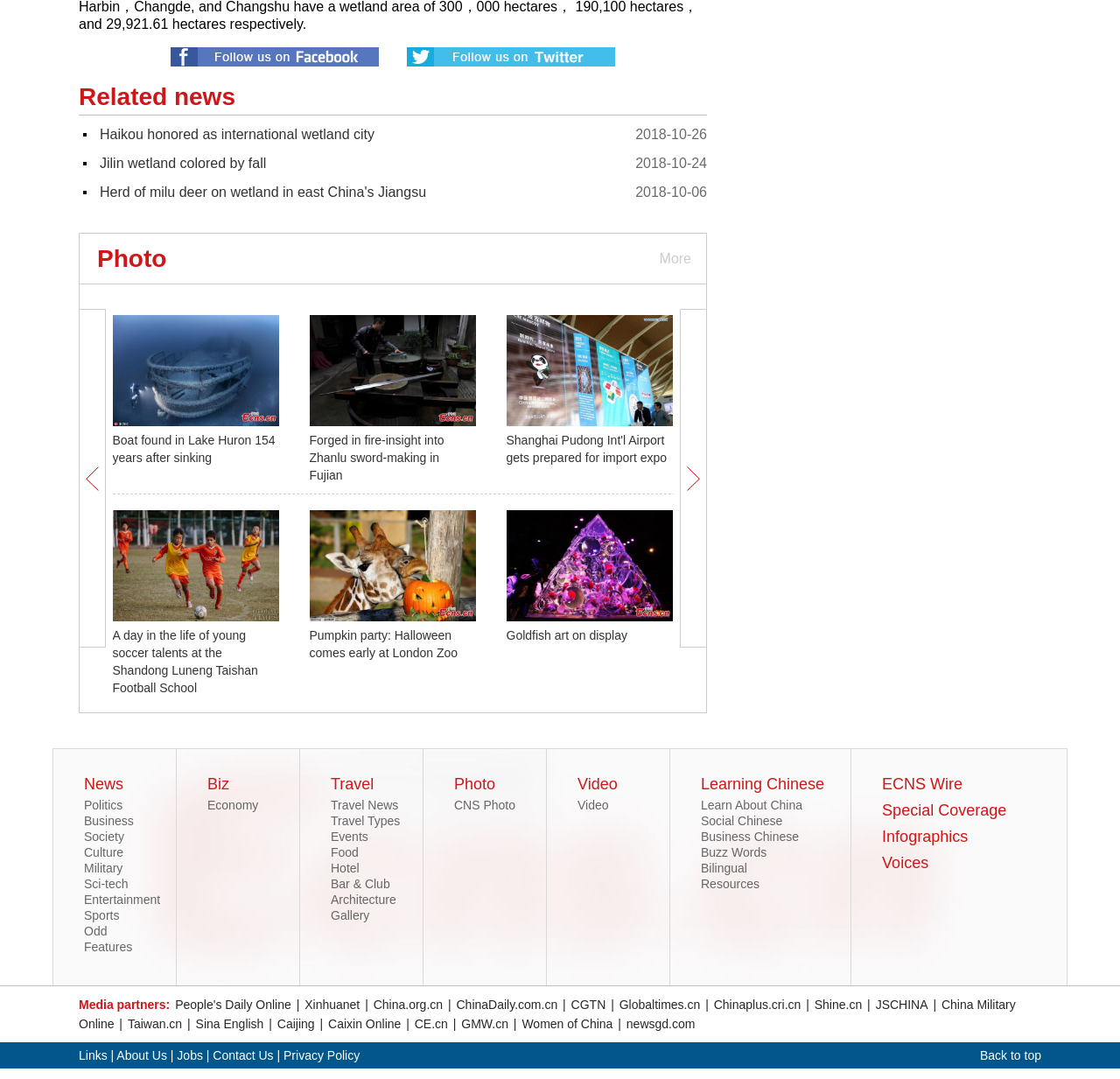What is the title of the first news article?
Based on the image, please offer an in-depth response to the question.

The first news article listed on the webpage has the title 'Haikou honored as international wetland city', which is a link to the full article.